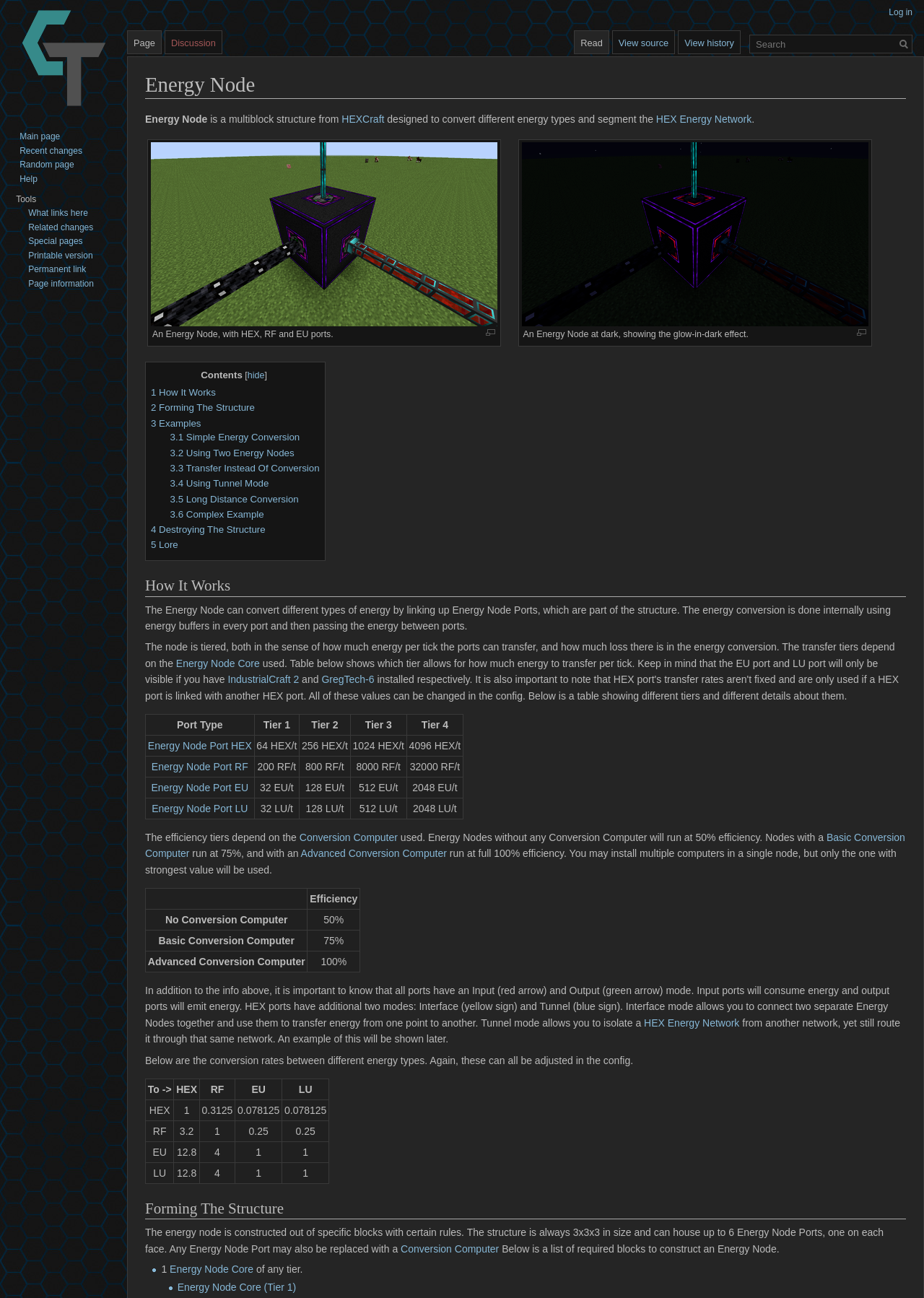Could you find the bounding box coordinates of the clickable area to complete this instruction: "Click on the navigation link"?

[0.202, 0.076, 0.252, 0.085]